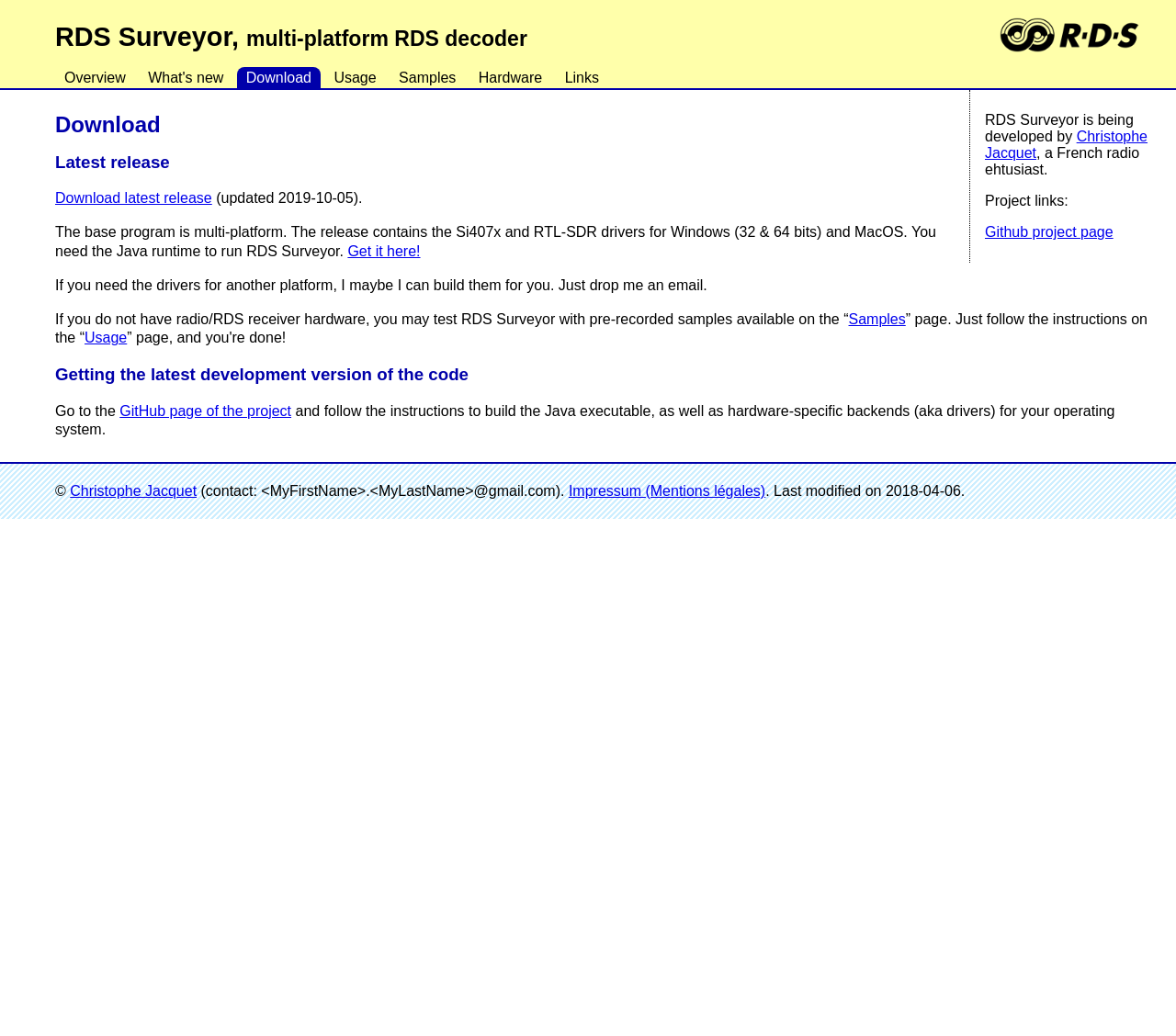Provide a thorough description of the webpage's content and layout.

The webpage is about RDS Surveyor, a multi-platform RDS decoder. At the top, there is an RDS logo image on the right side, accompanied by a heading that reads "RDS Surveyor, multi-platform RDS decoder". Below this, there are several links, including "Overview", "What's new", "Download", "Usage", "Samples", "Hardware", and "Links", which are aligned horizontally and take up a significant portion of the top section.

On the right side, there is a section that provides information about the developer, Christophe Jacquet, a French radio enthusiast. This section includes a link to the developer's name and a brief description.

The main content of the webpage is divided into several sections. The first section is about downloading the software, with a heading that reads "Download" and a subheading that reads "Latest release". There is a link to download the latest release, along with a brief description of the release and its contents. Below this, there is a paragraph of text that explains the system requirements and provides additional information about the release.

The next section is about getting the latest development version of the code, with a heading that reads "Getting the latest development version of the code". This section provides instructions on how to access the GitHub page of the project and build the Java executable and hardware-specific backends.

At the bottom of the webpage, there is a section that includes copyright information, a link to the developer's name, and a link to the Impressum (Mentions légales) page. The webpage was last modified on 2018-04-06.